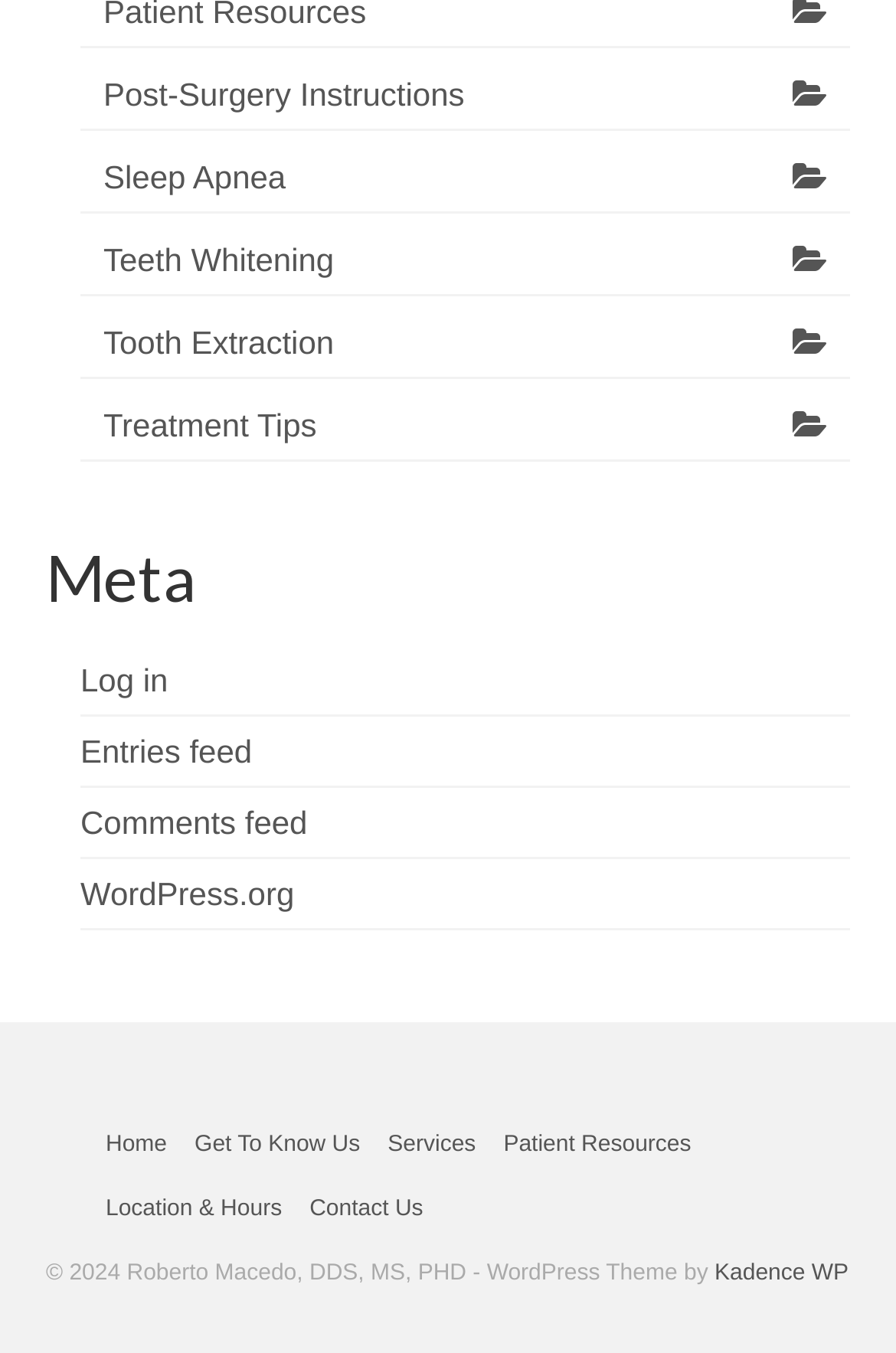What is the theme of the WordPress website?
Use the image to answer the question with a single word or phrase.

Kadence WP